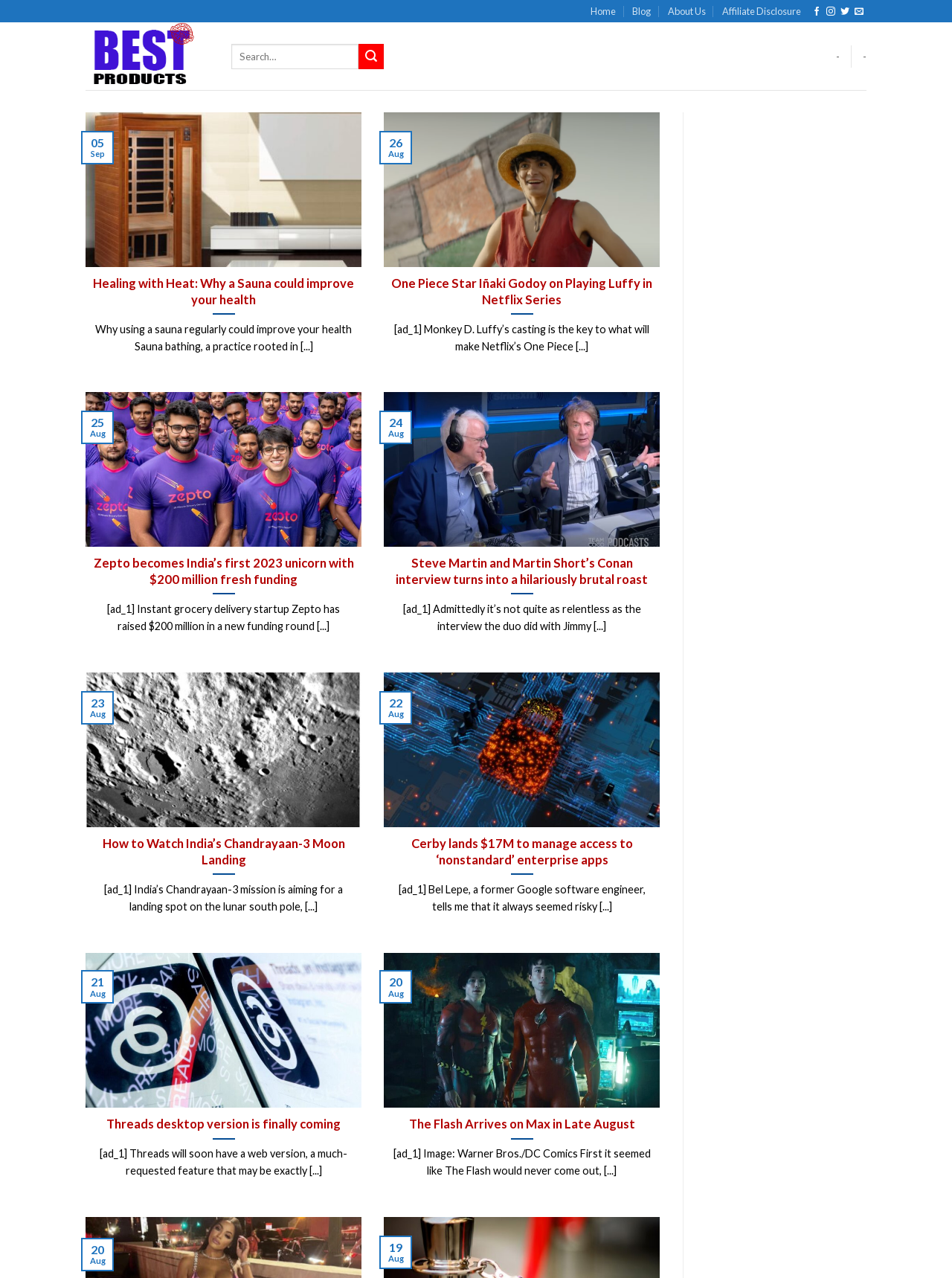Locate the bounding box coordinates of the region to be clicked to comply with the following instruction: "Read about Best Amazon Sauna 2023". The coordinates must be four float numbers between 0 and 1, in the form [left, top, right, bottom].

[0.09, 0.088, 0.38, 0.29]